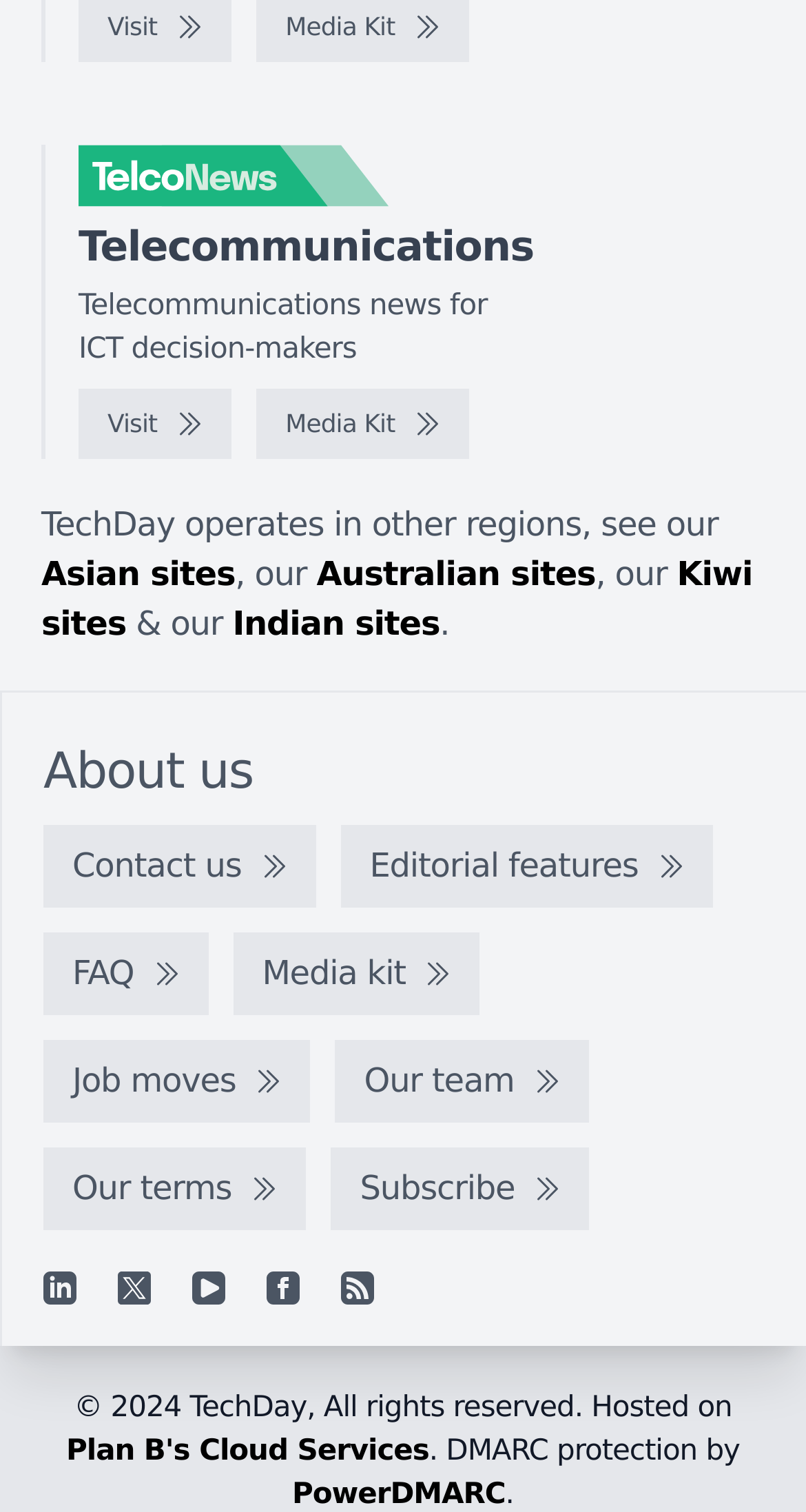Answer in one word or a short phrase: 
How many regions does TechDay operate in?

4